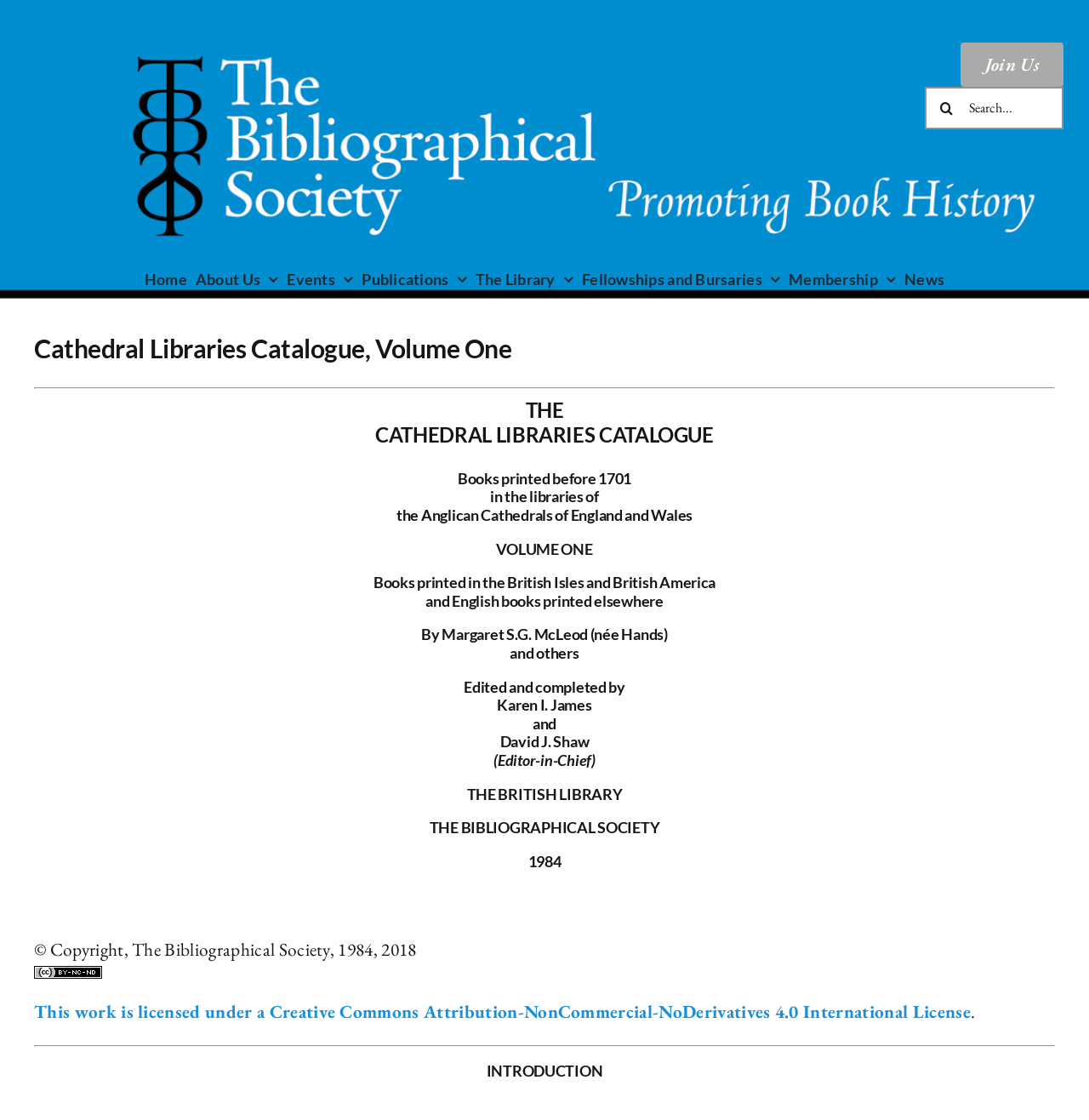What is the name of the catalogue?
Could you please answer the question thoroughly and with as much detail as possible?

The name of the catalogue can be found in the page title bar, which is a prominent section at the top of the webpage. The title 'Cathedral Libraries Catalogue, Volume One' is displayed in a large font size, indicating its importance.